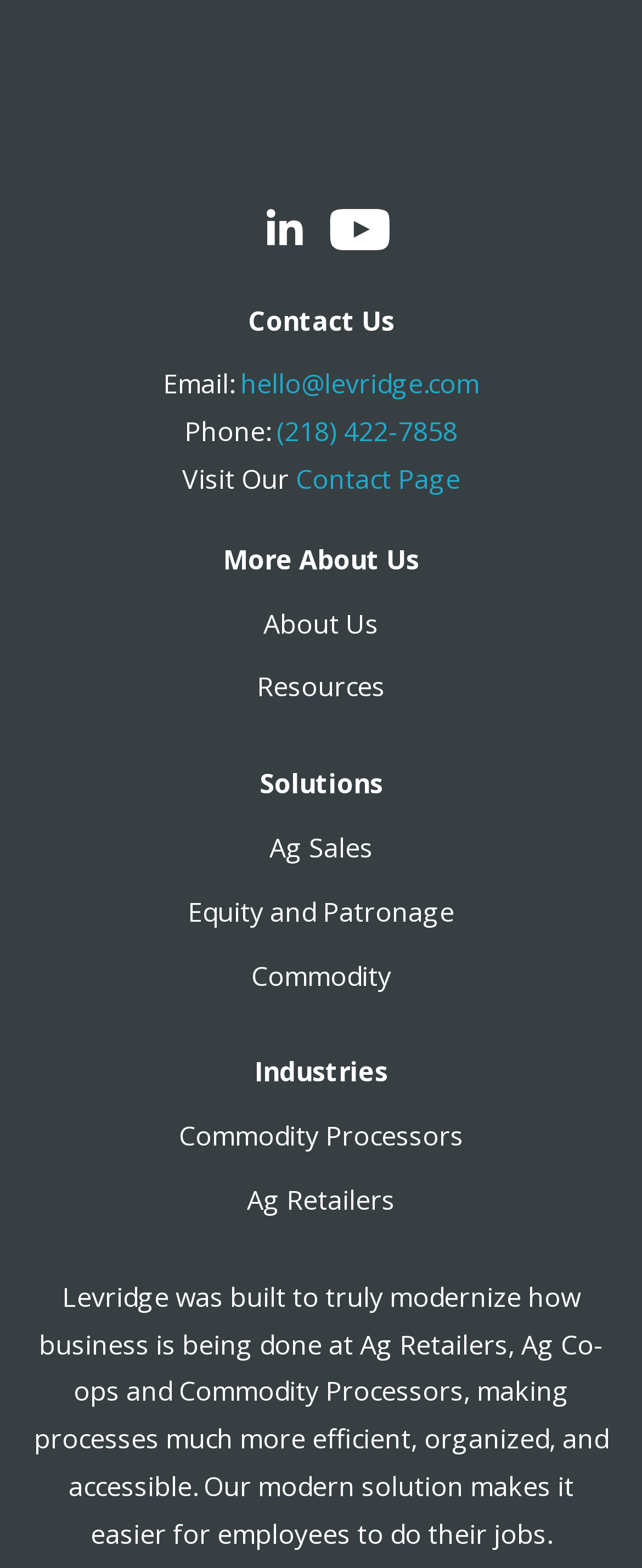Point out the bounding box coordinates of the section to click in order to follow this instruction: "Watch videos on Youtube".

[0.505, 0.126, 0.608, 0.168]